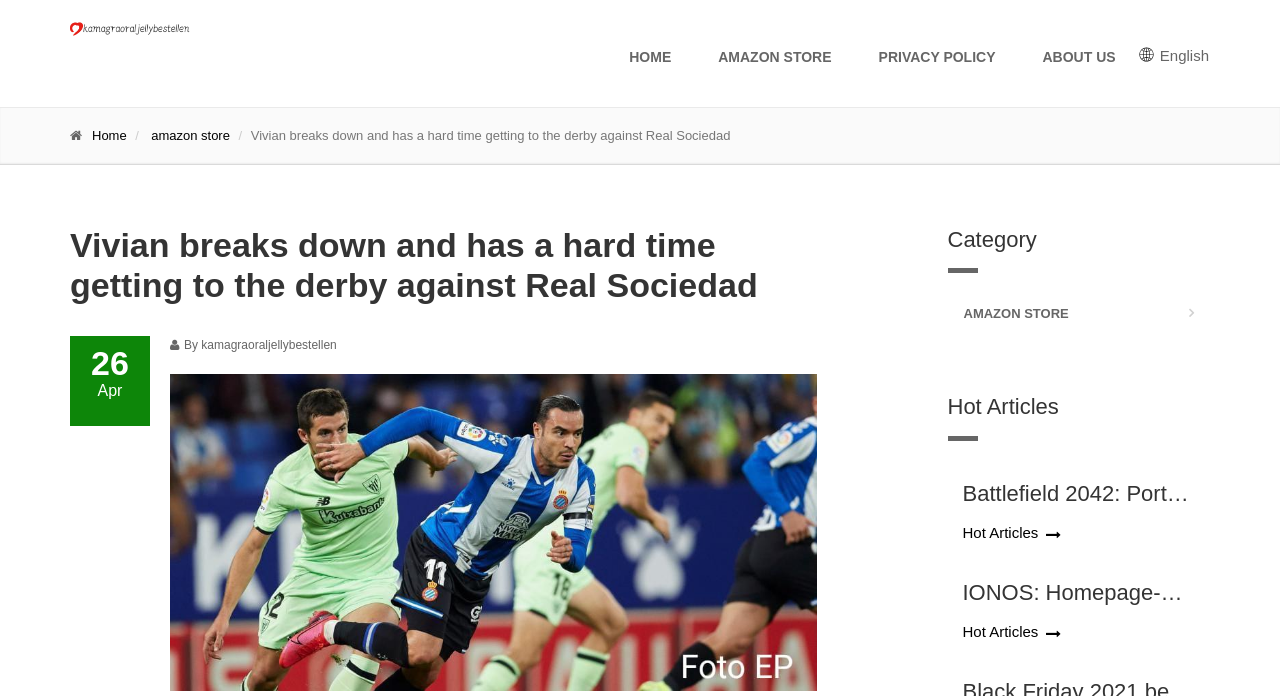Find the bounding box coordinates of the clickable area that will achieve the following instruction: "Click on 'Browse By Tags'".

None